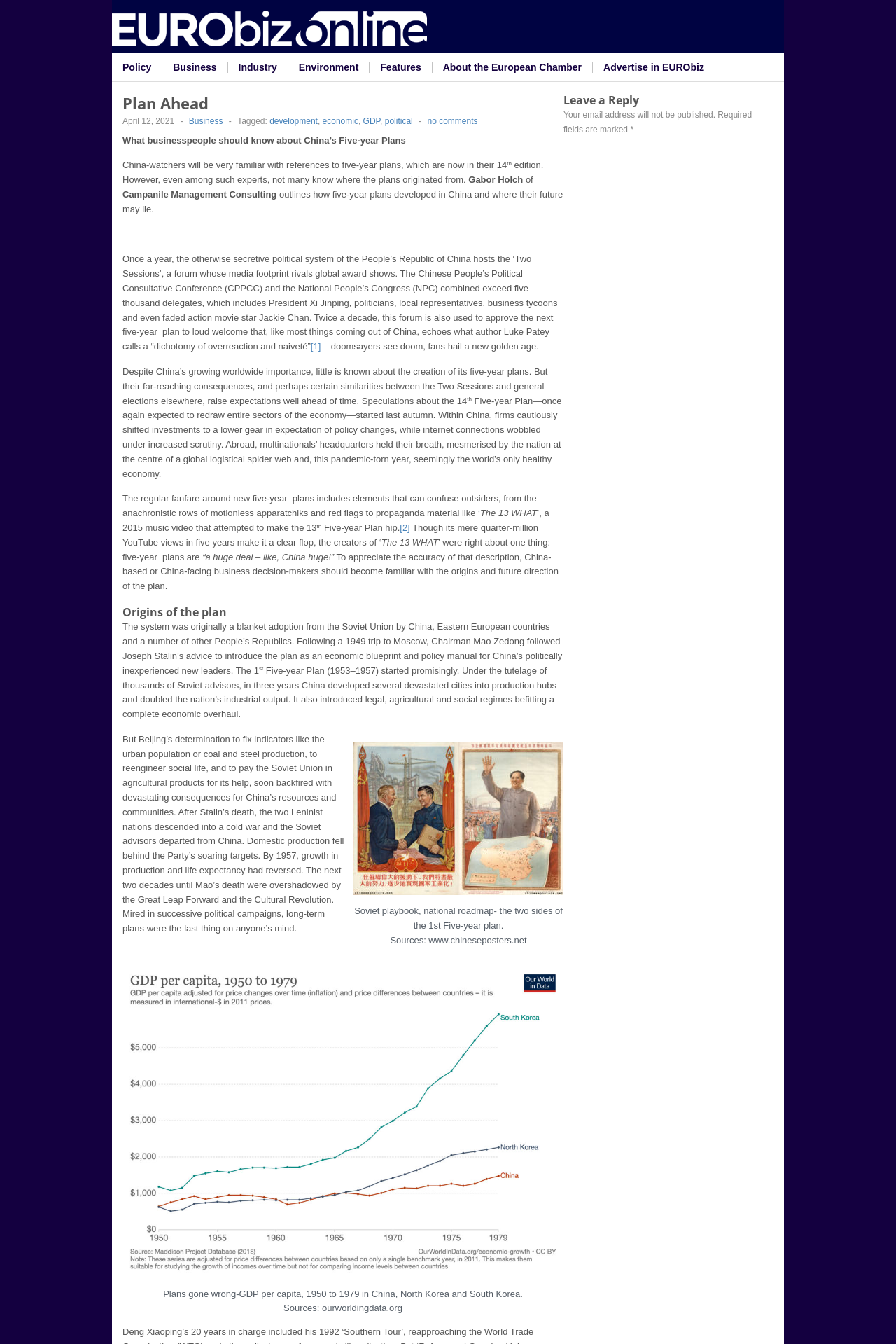Please analyze the image and provide a thorough answer to the question:
What was the consequence of China's first Five-year Plan?

The article states that China's first Five-year Plan, which was introduced in 1953, had devastating consequences for China's resources and communities, including a decline in domestic production and life expectancy.